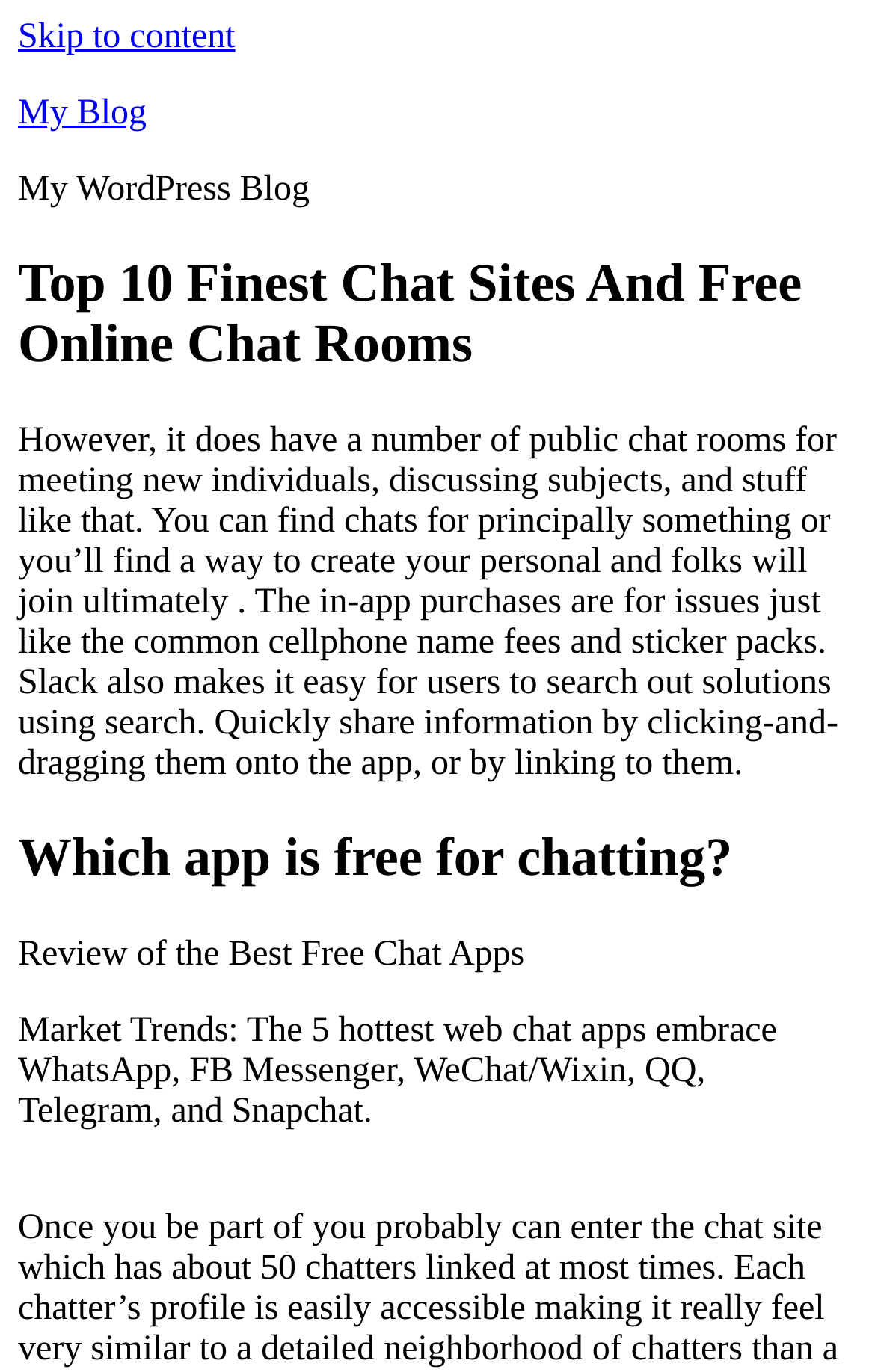Provide the bounding box coordinates of the HTML element this sentence describes: "Skip to content". The bounding box coordinates consist of four float numbers between 0 and 1, i.e., [left, top, right, bottom].

[0.021, 0.013, 0.269, 0.041]